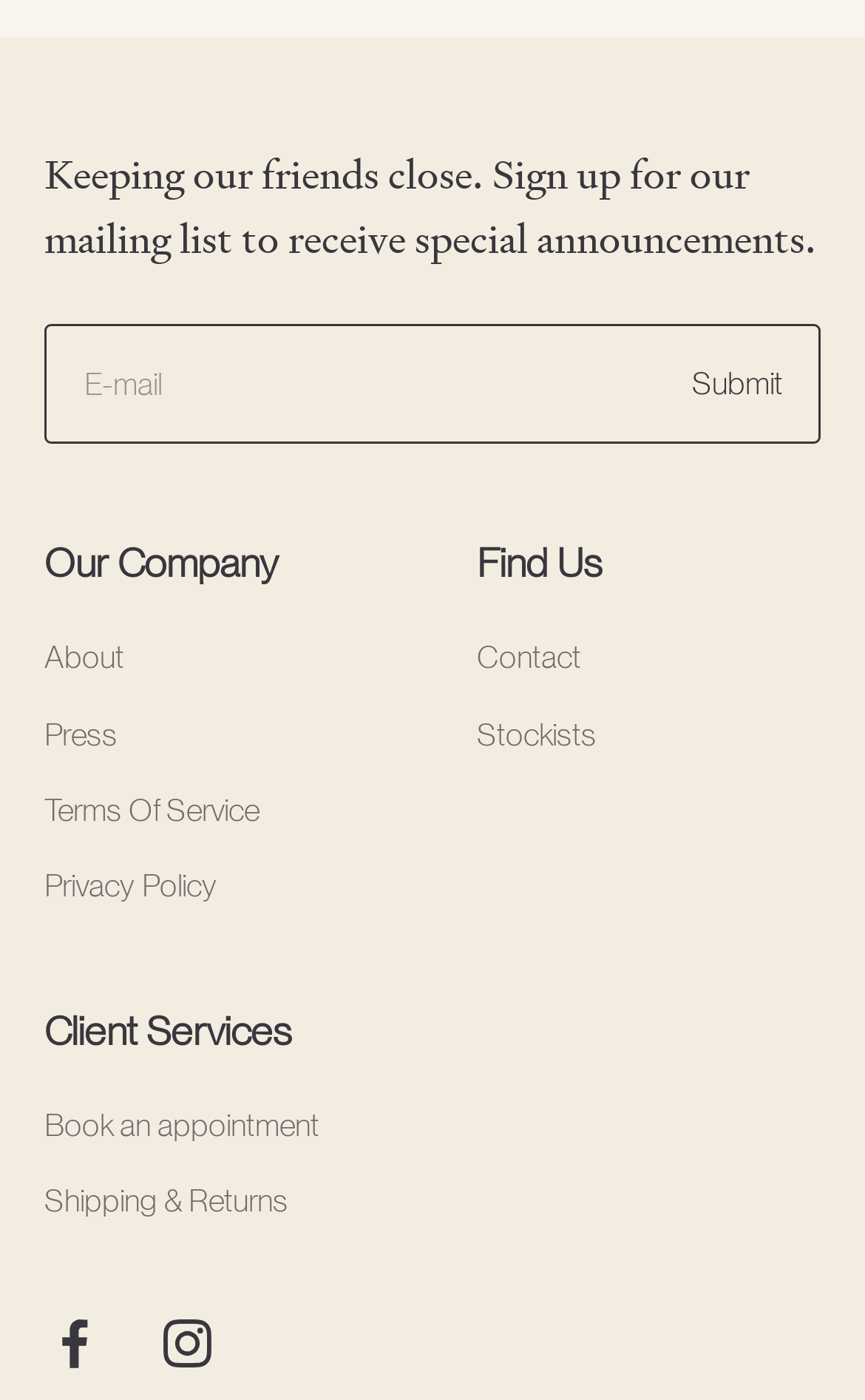Please provide a comprehensive response to the question below by analyzing the image: 
What is the topic of the link 'Terms Of Service'?

The link 'Terms Of Service' is likely related to the company's terms and conditions, providing information on how the company operates and what is expected of users.